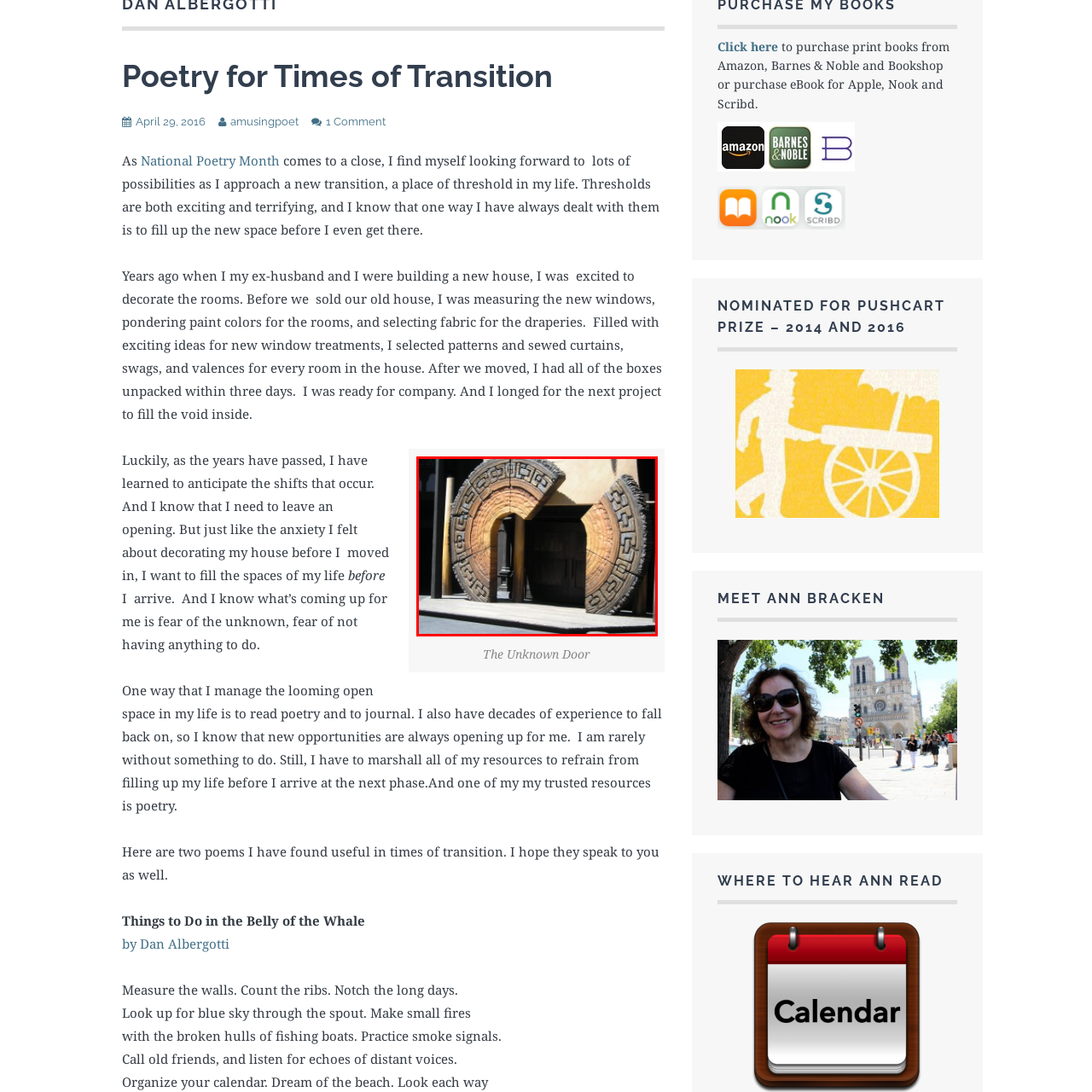Please review the image enclosed by the red bounding box and give a detailed answer to the following question, utilizing the information from the visual: What is the shape of the patterns on the door frame?

The caption describes the patterns on the door frame as 'vibrant, circular patterns', which implies that the patterns are circular in shape and have a vibrant quality to them.